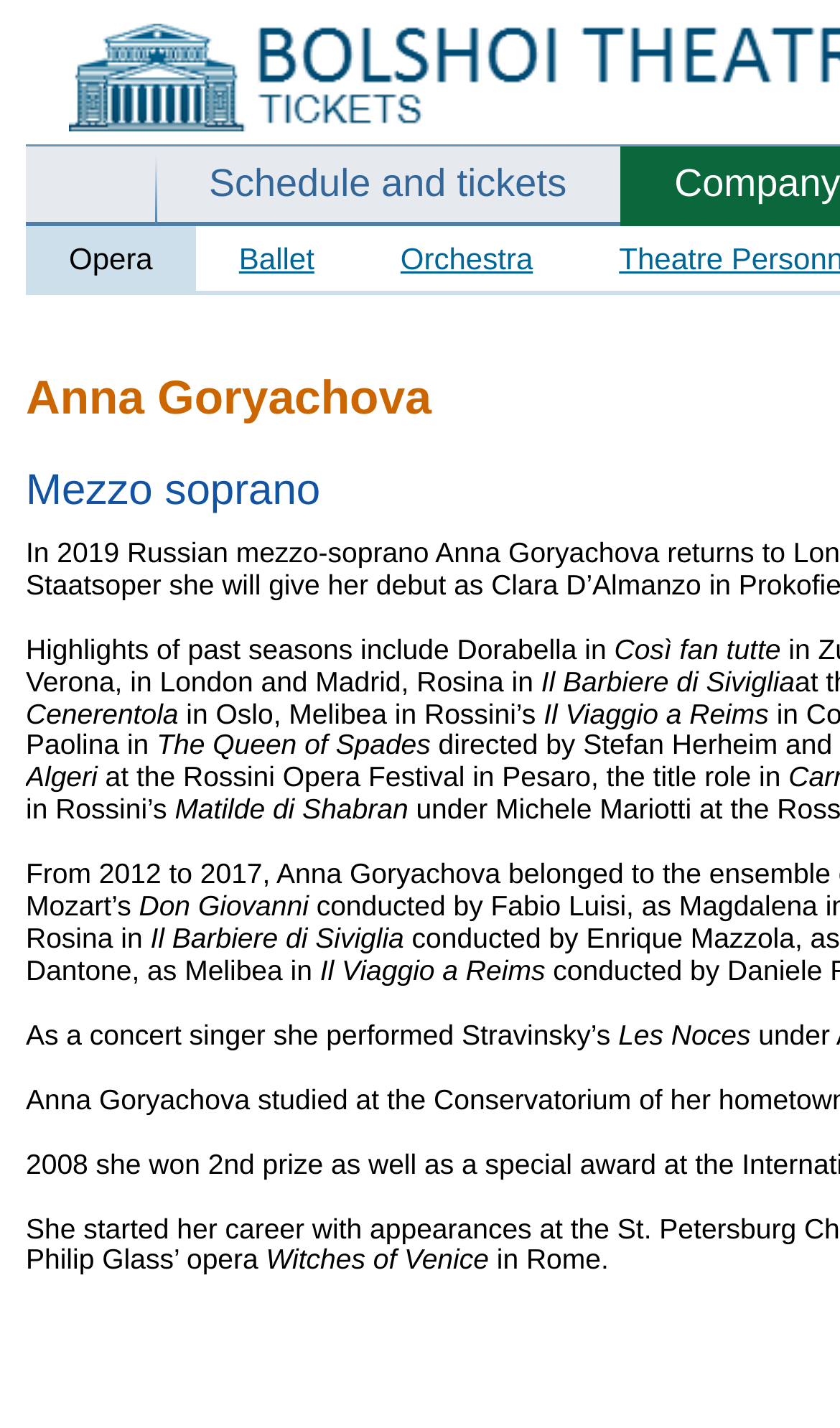In which city did Anna Goryachova perform Witches of Venice?
Look at the image and respond with a one-word or short-phrase answer.

Rome